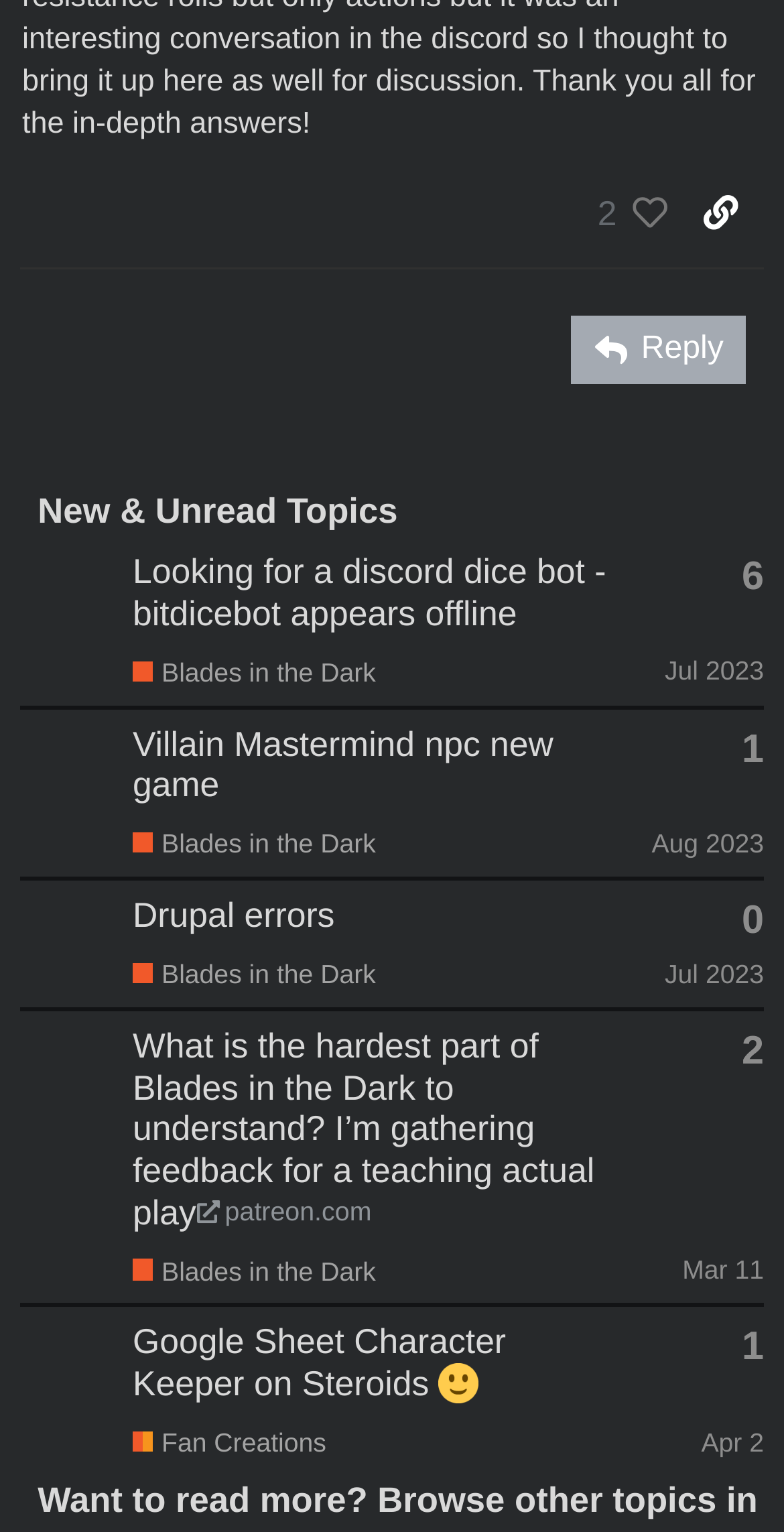Please provide a short answer using a single word or phrase for the question:
How many topics are in the New & Unread Topics section?

4